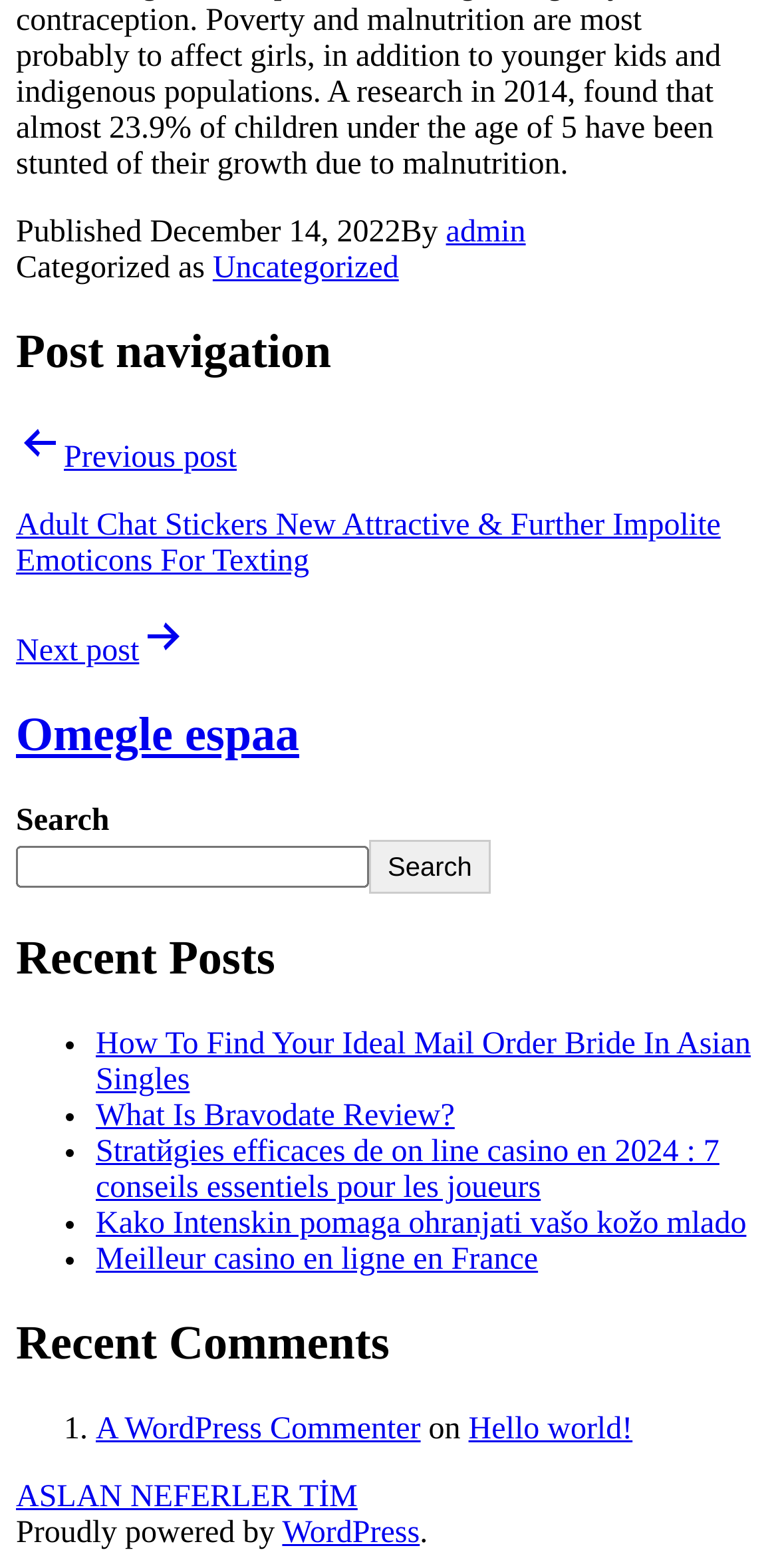Who is the author of the latest comment?
Can you provide an in-depth and detailed response to the question?

I looked at the article under the 'Recent Comments' heading and found the author of the latest comment, which is 'A WordPress Commenter'.